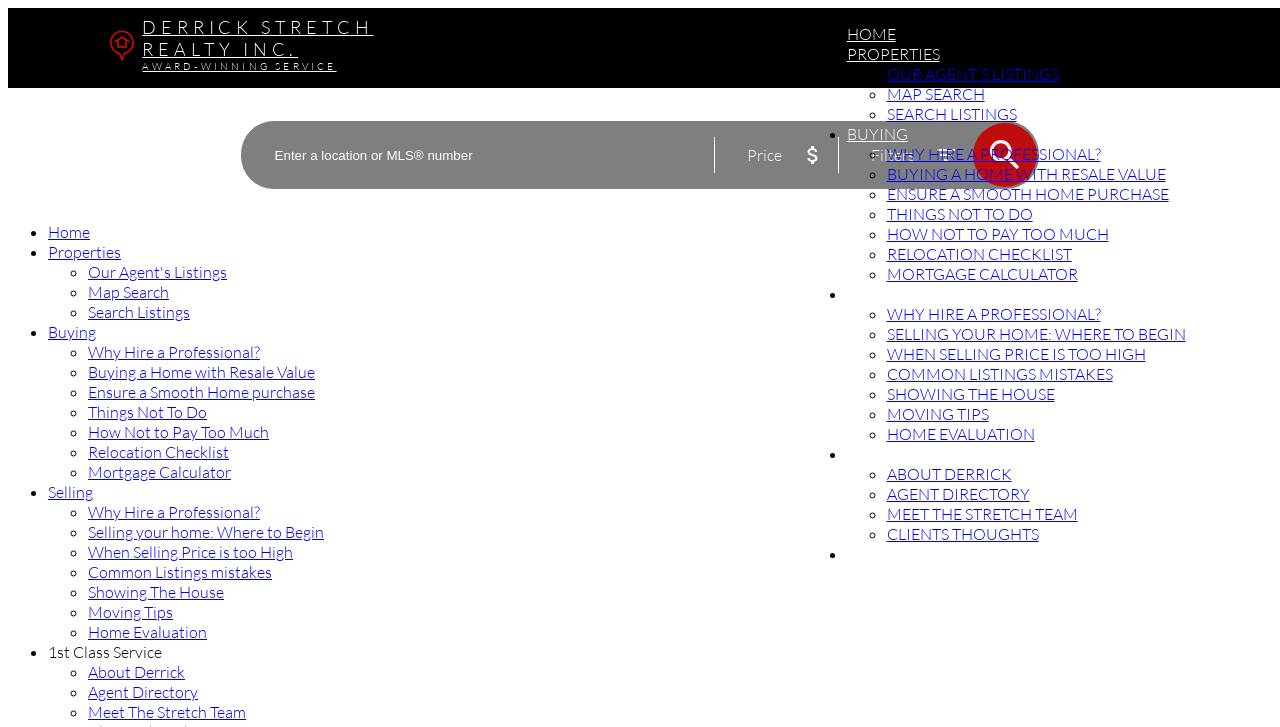Based on the element description: "parent_node: Price", identify the UI element and provide its bounding box coordinates. Use four float numbers between 0 and 1, [left, top, right, bottom].

[0.76, 0.169, 0.81, 0.257]